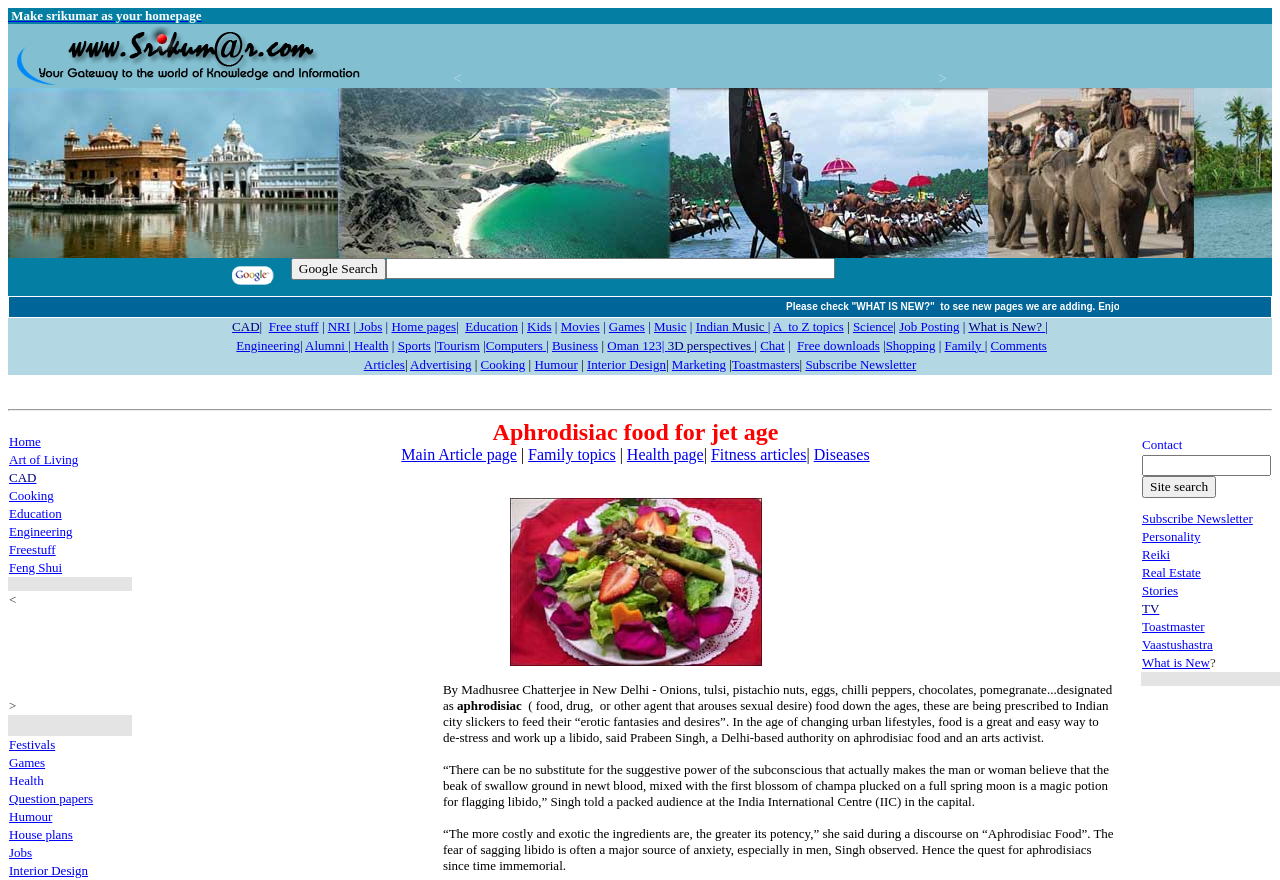Explain the webpage's design and content in an elaborate manner.

The webpage is titled "Aphrodisiac food for jet age" and appears to be a portal or directory with various links and sections. At the top, there is a table with a row of cells containing a mix of text and links. The first cell has a link to "Make srikumar as your homepage" and an advertisement. The advertisement is an iframe with a width that spans about a third of the page. 

Below the top table, there is a large table that occupies most of the page. This table has several rows, each containing a single cell with various content. The first row has a cell with a Google search bar, accompanied by a small image and a button. The search bar is positioned near the top-left corner of the page.

The next row has a cell with a message encouraging users to check "WHAT IS NEW?" to see new pages being added, along with an invitation to "Enjoy". This message is positioned below the search bar.

The following rows contain cells with lists of links, each link separated by a vertical bar. These links cover a wide range of topics, including CAD, education, jobs, movies, music, and more. The links are arranged in a horizontal list, with each link positioned below the previous one.

There are two more rows of links, each with a similar format to the previous ones. The links in these rows cover topics such as engineering, health, sports, tourism, computers, business, and more.

Throughout the page, there are several images, including a small icon next to the Google search bar and a larger image in the top-right corner of the page. The overall layout is dense, with a focus on providing easy access to various links and resources.